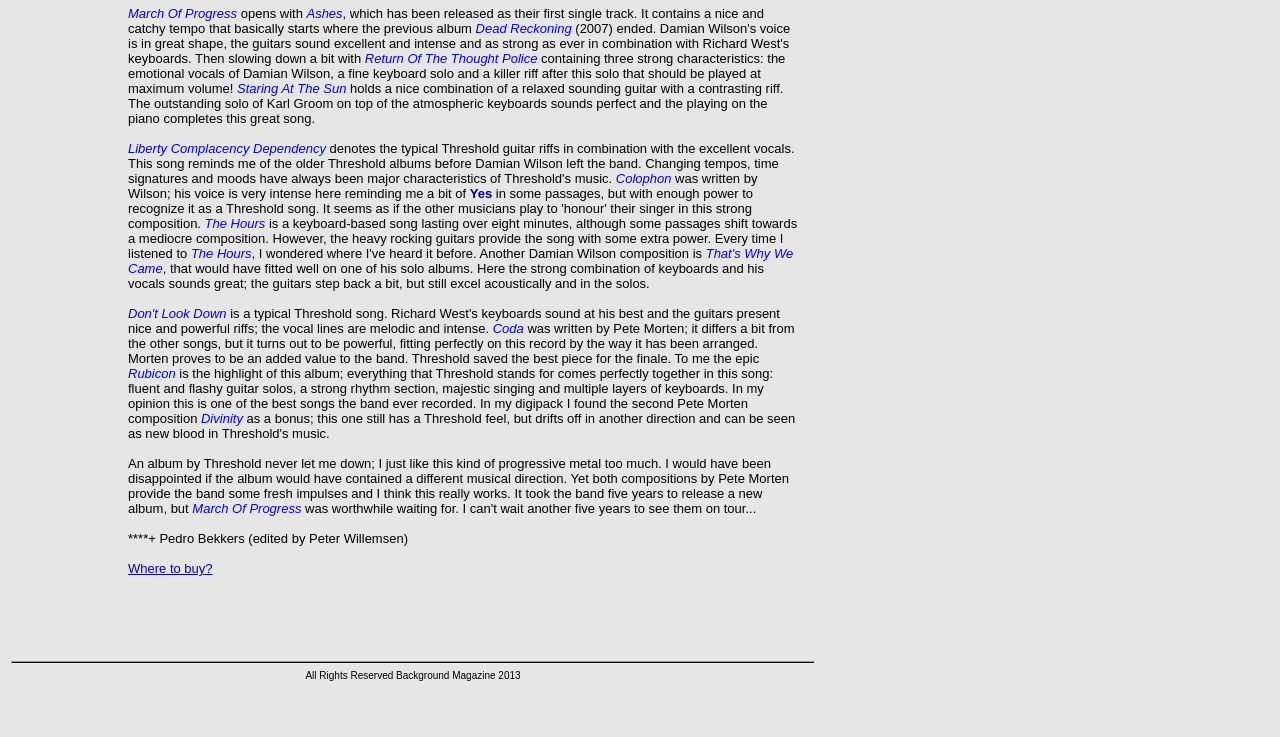Provide the bounding box coordinates of the UI element this sentence describes: "Where to buy?".

[0.1, 0.761, 0.166, 0.782]